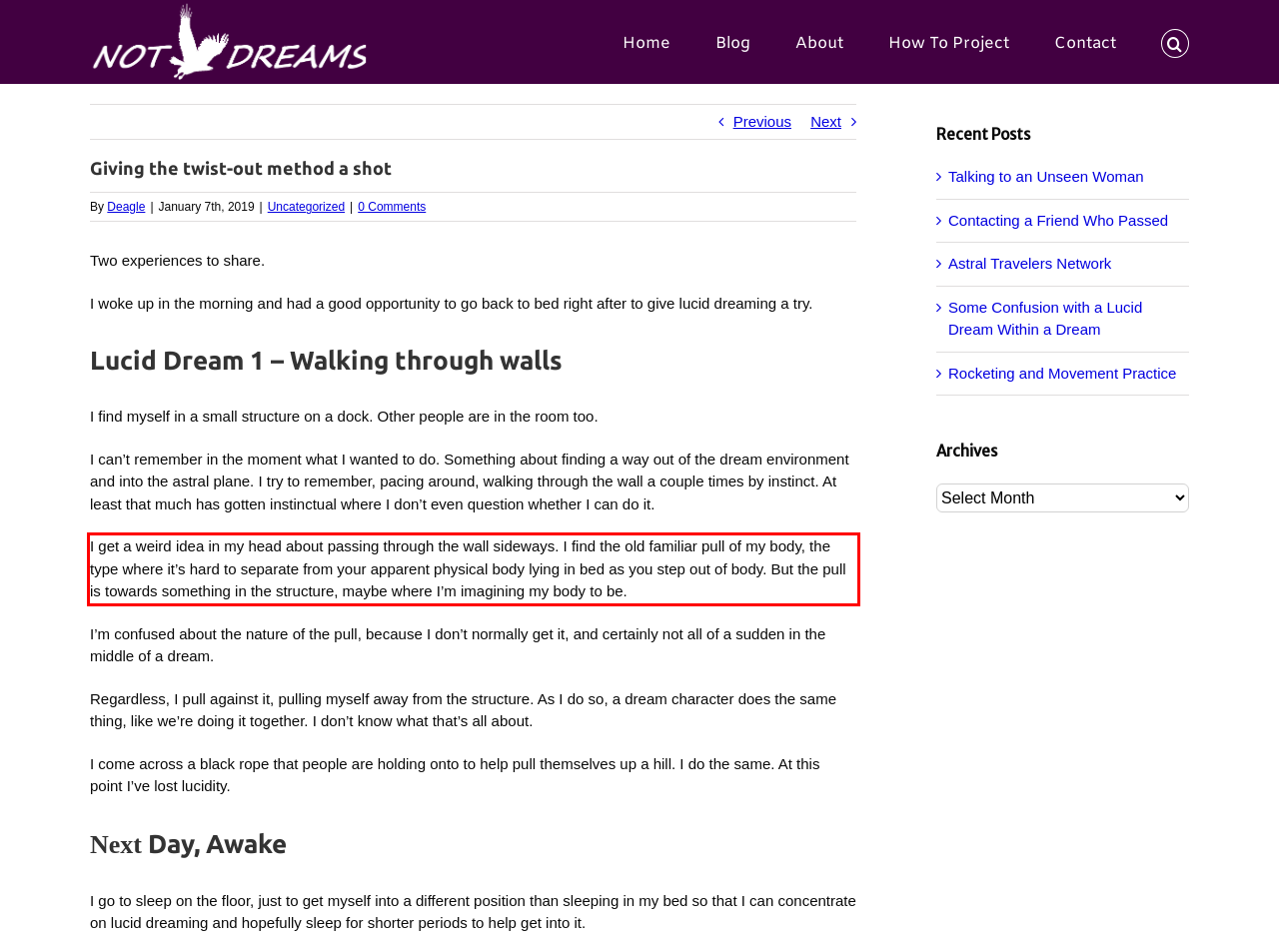Using the provided webpage screenshot, identify and read the text within the red rectangle bounding box.

I get a weird idea in my head about passing through the wall sideways. I find the old familiar pull of my body, the type where it’s hard to separate from your apparent physical body lying in bed as you step out of body. But the pull is towards something in the structure, maybe where I’m imagining my body to be.